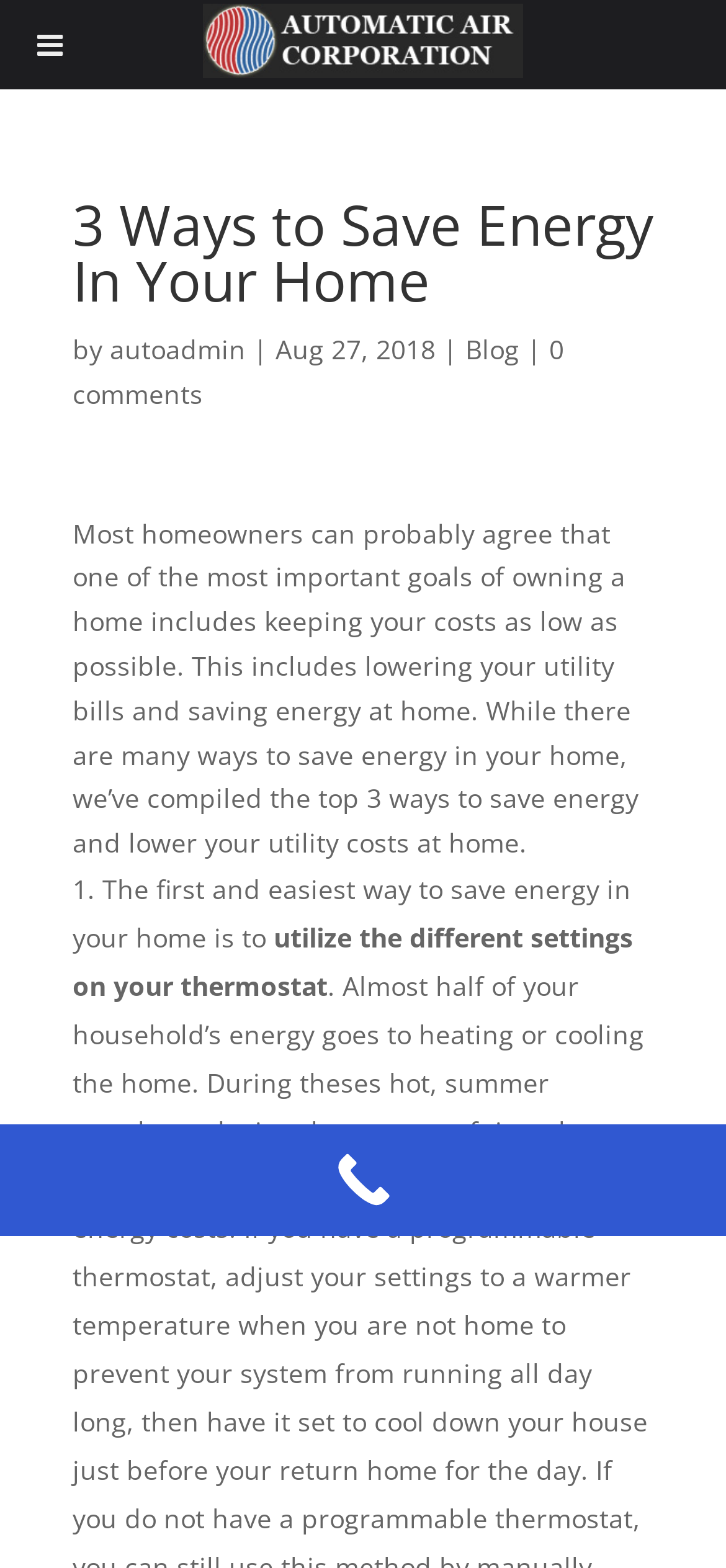What is the first way to save energy in your home?
Using the image provided, answer with just one word or phrase.

utilize the different settings on your thermostat